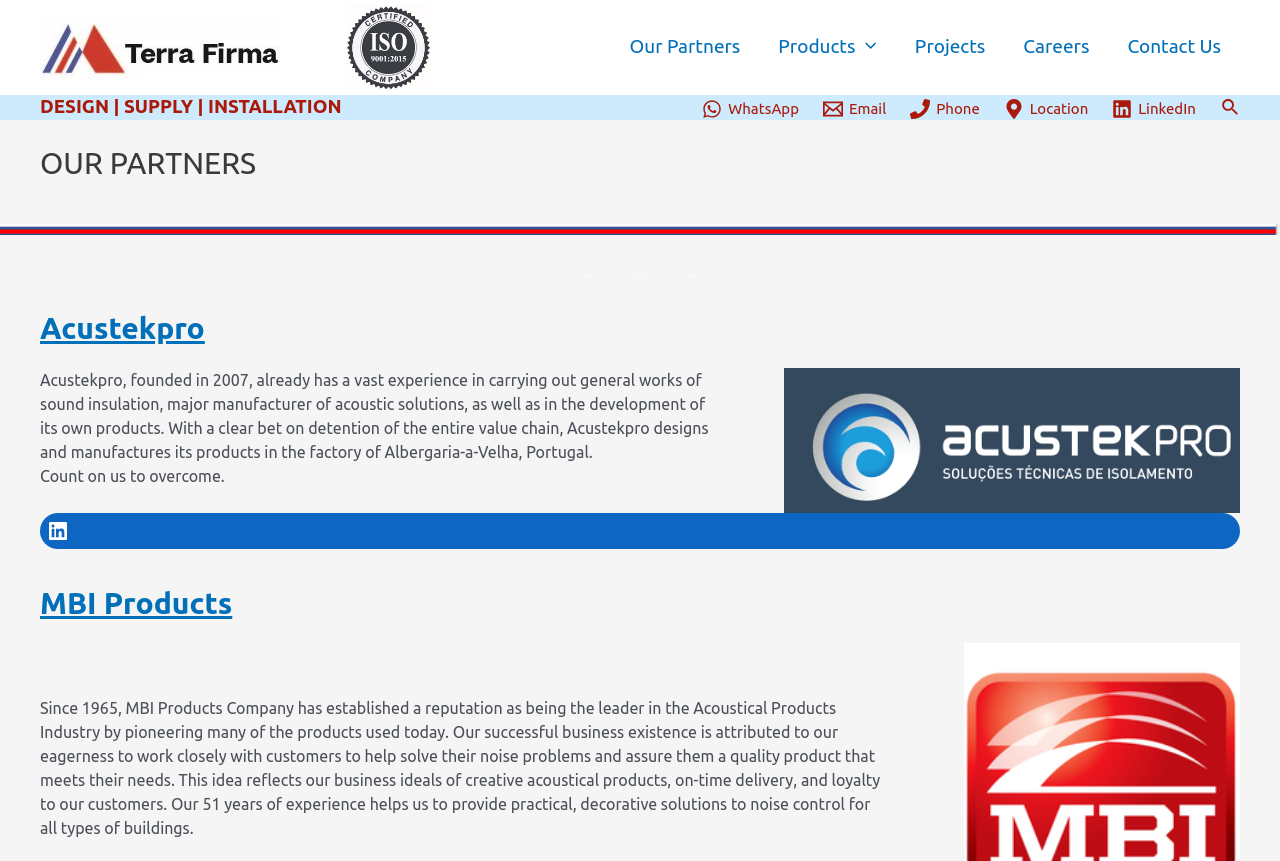Please specify the bounding box coordinates of the element that should be clicked to execute the given instruction: 'Contact the company'. Ensure the coordinates are four float numbers between 0 and 1, expressed as [left, top, right, bottom].

None